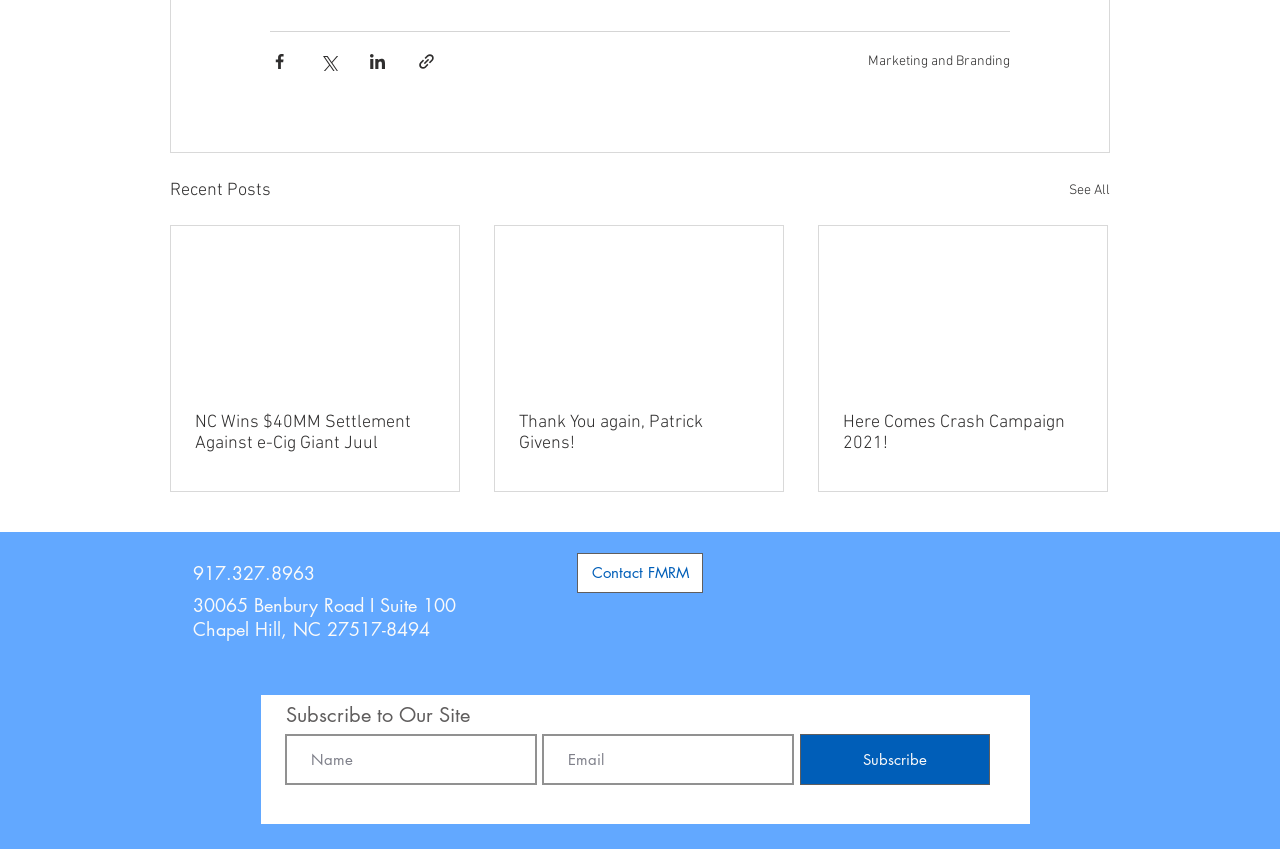Carefully observe the image and respond to the question with a detailed answer:
What is the purpose of the buttons at the top?

The buttons at the top, including 'Share via Facebook', 'Share via Twitter', 'Share via LinkedIn', and 'Share via link', are used to share posts on different social media platforms or via a link.